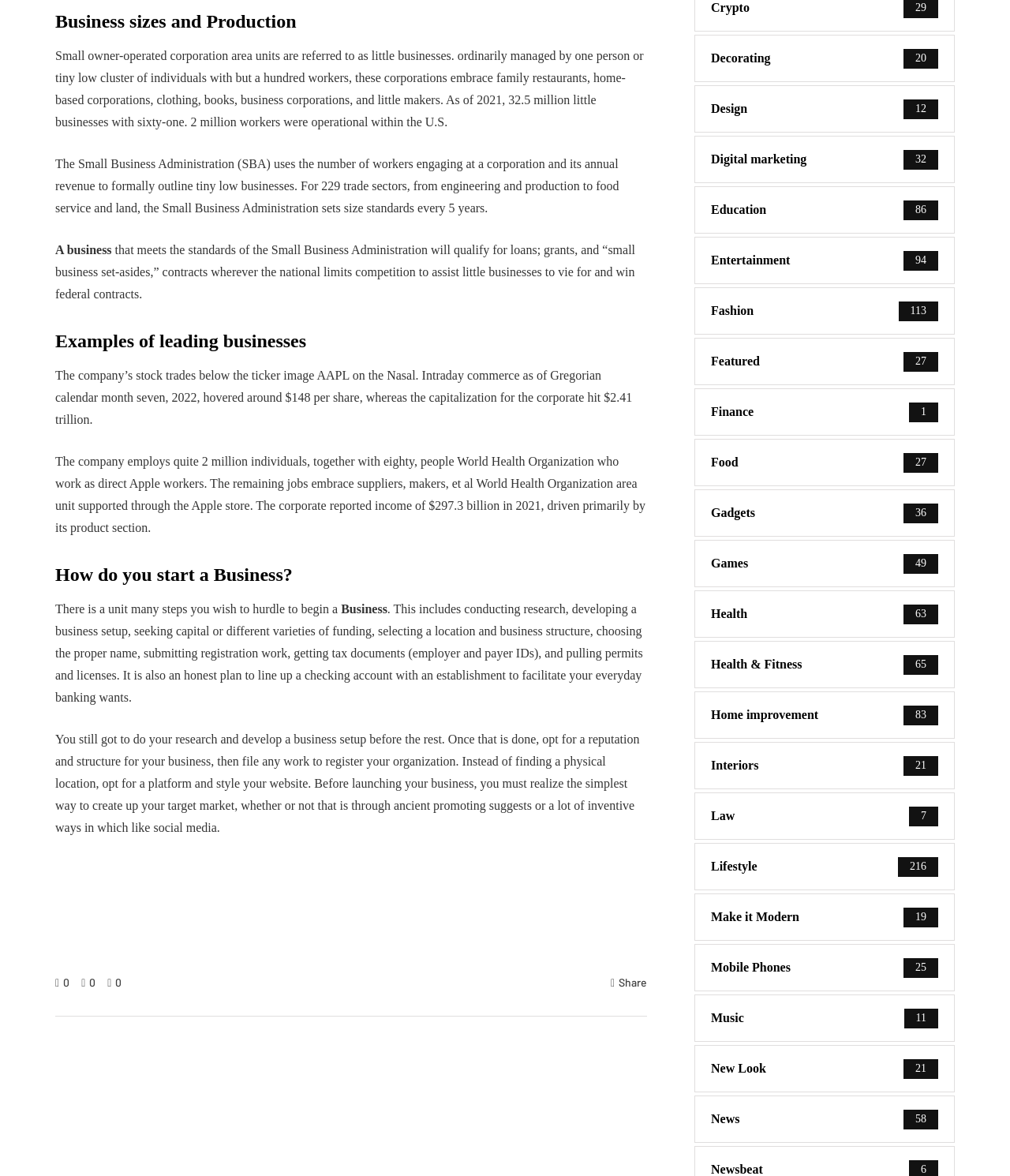Please provide the bounding box coordinates for the element that needs to be clicked to perform the instruction: "Click on 'How do you start a Business?'". The coordinates must consist of four float numbers between 0 and 1, formatted as [left, top, right, bottom].

[0.055, 0.478, 0.641, 0.498]